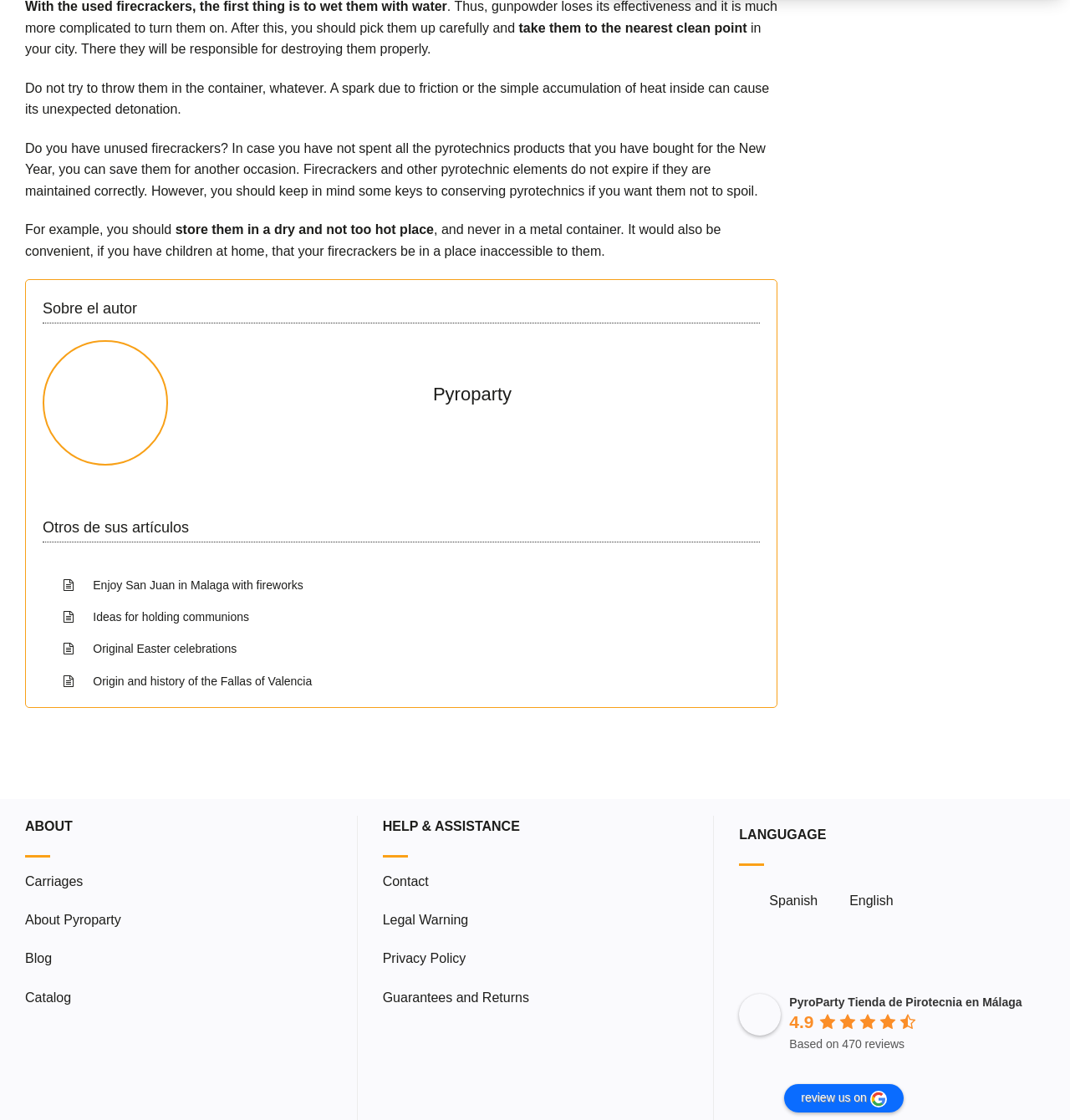Identify the bounding box coordinates necessary to click and complete the given instruction: "click the link to learn about conserving pyrotechnics".

[0.369, 0.164, 0.546, 0.177]